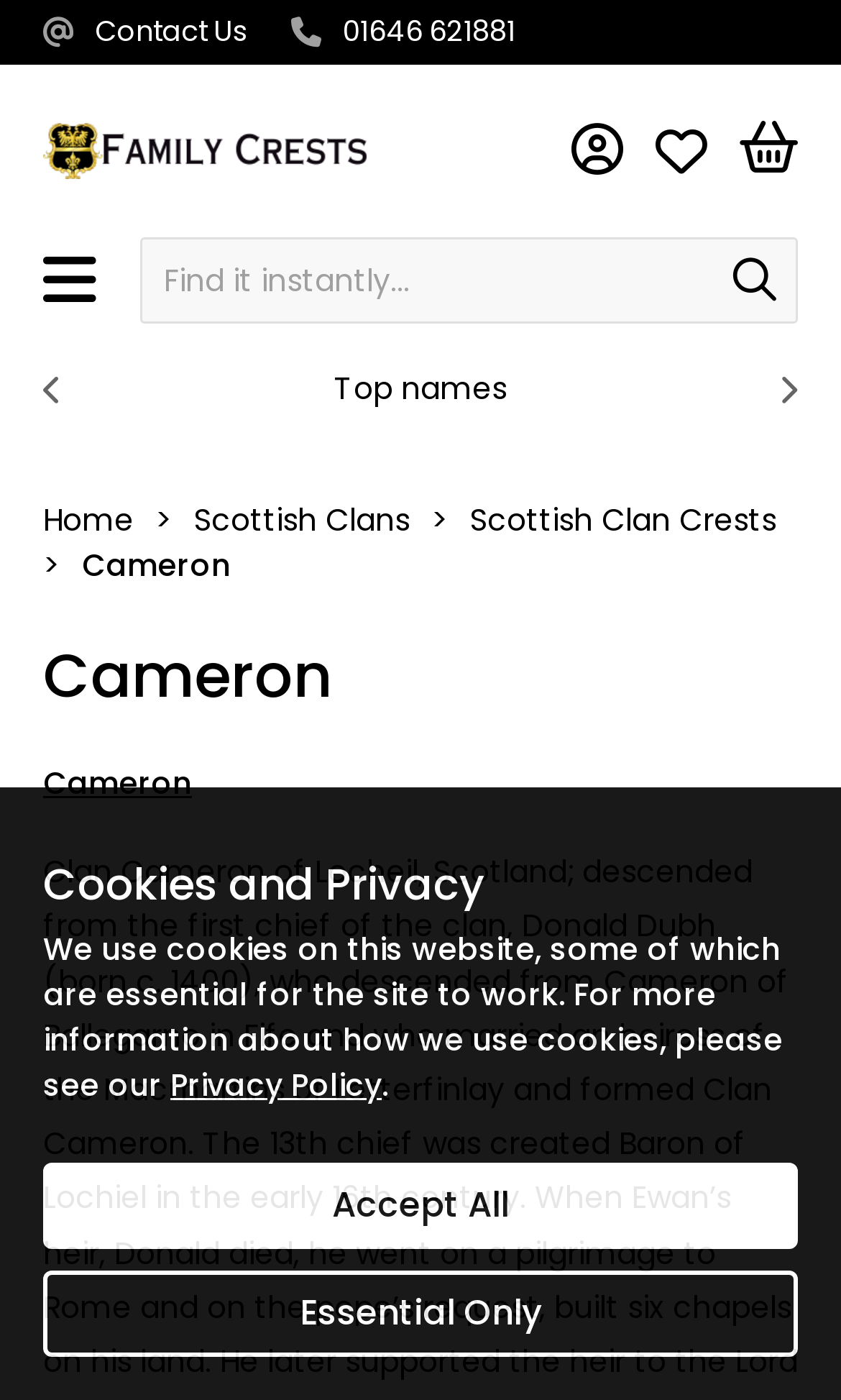Please specify the bounding box coordinates of the area that should be clicked to accomplish the following instruction: "Go to Top names". The coordinates should consist of four float numbers between 0 and 1, i.e., [left, top, right, bottom].

[0.397, 0.262, 0.603, 0.293]